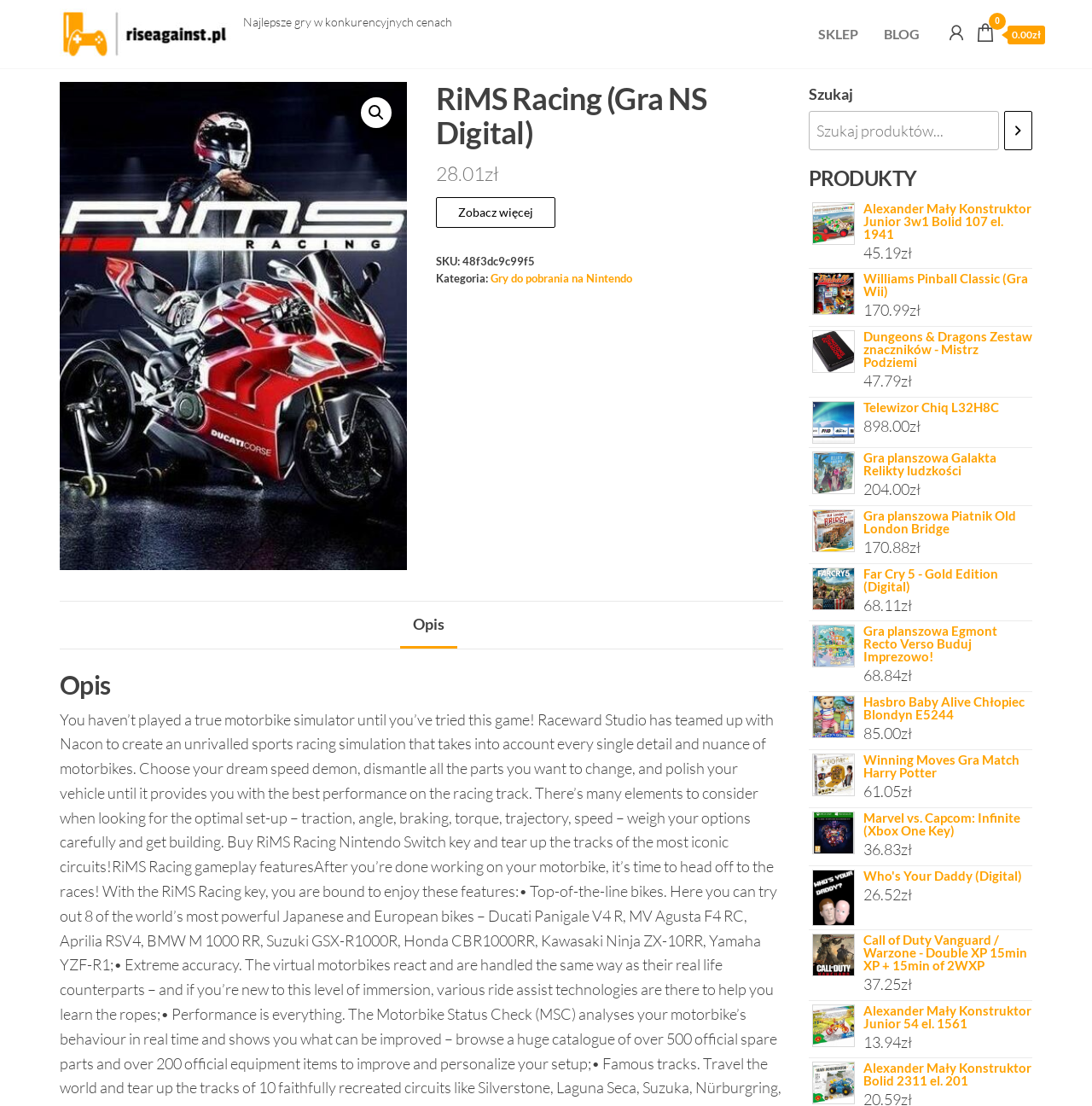Locate the bounding box coordinates of the area to click to fulfill this instruction: "View the product 'Alexander Mały Konstruktor Junior 3w1 Bolid 107 el. 1941'". The bounding box should be presented as four float numbers between 0 and 1, in the order [left, top, right, bottom].

[0.74, 0.183, 0.945, 0.217]